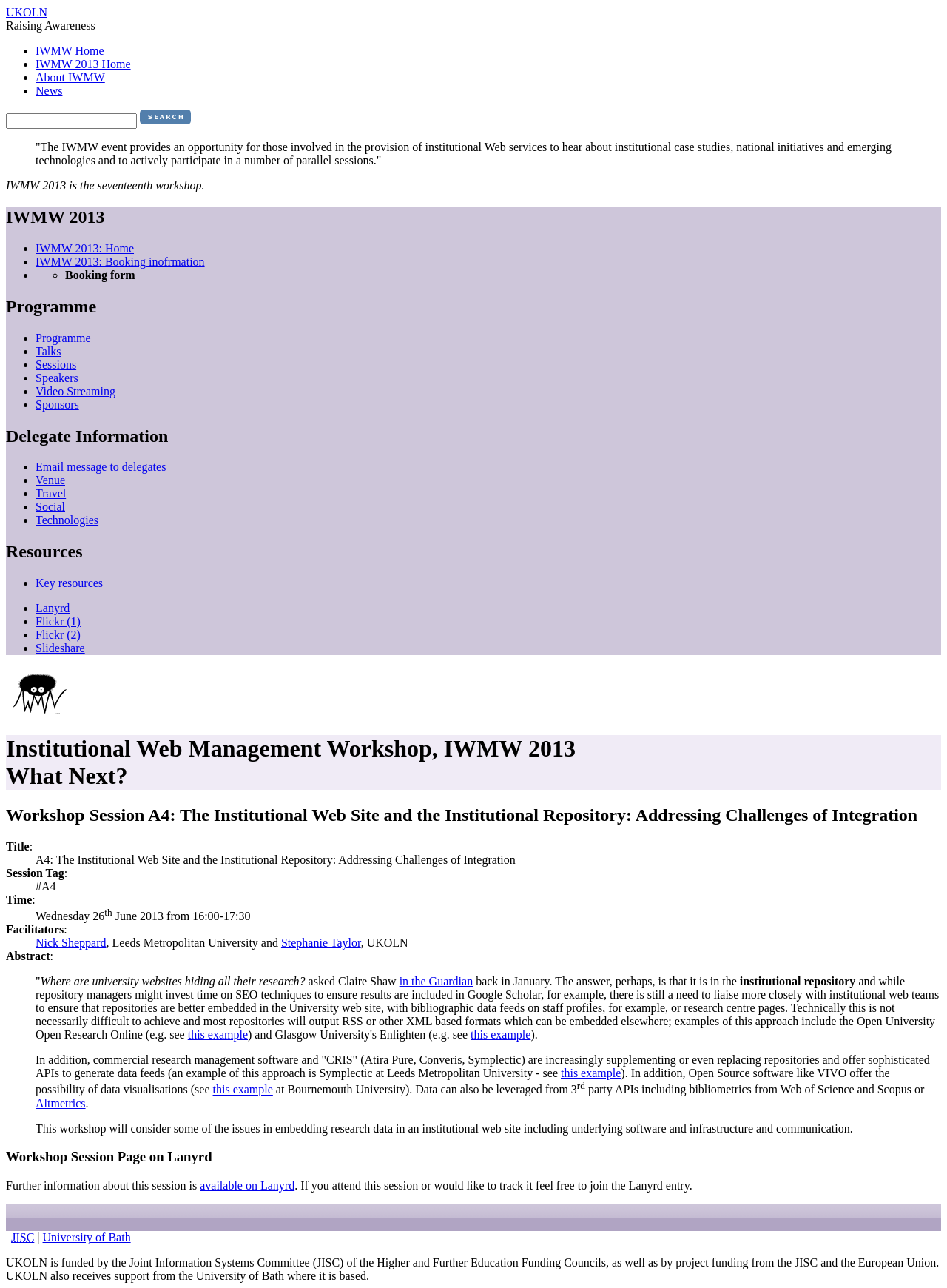Identify the bounding box coordinates of the clickable region necessary to fulfill the following instruction: "Learn about the workshop session A4". The bounding box coordinates should be four float numbers between 0 and 1, i.e., [left, top, right, bottom].

[0.006, 0.652, 0.994, 0.663]